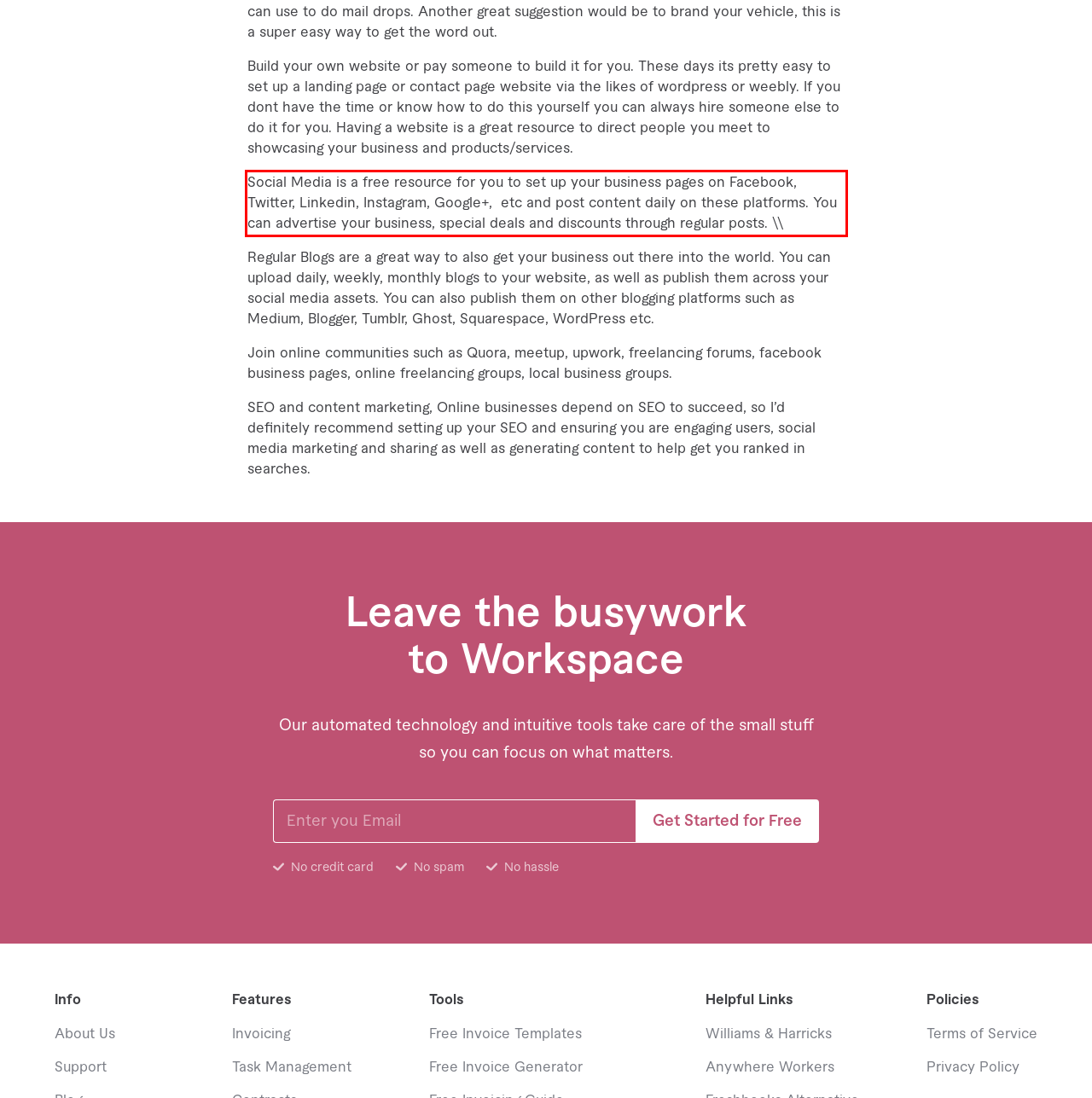Examine the screenshot of the webpage, locate the red bounding box, and generate the text contained within it.

Social Media is a free resource for you to set up your business pages on Facebook, Twitter, Linkedin, Instagram, Google+, etc and post content daily on these platforms. You can advertise your business, special deals and discounts through regular posts. \\